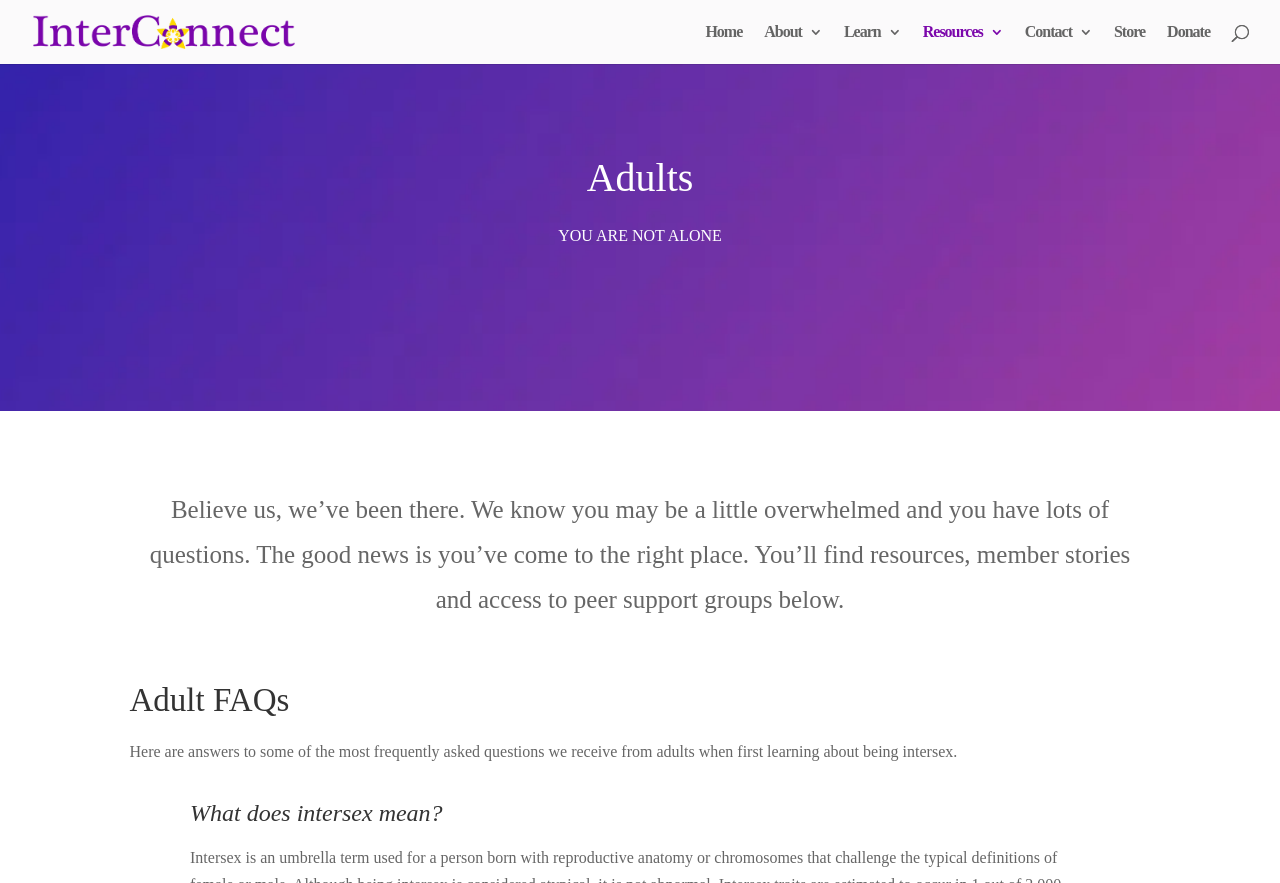Determine the bounding box coordinates of the section to be clicked to follow the instruction: "explore resources for adults". The coordinates should be given as four float numbers between 0 and 1, formatted as [left, top, right, bottom].

[0.721, 0.028, 0.783, 0.072]